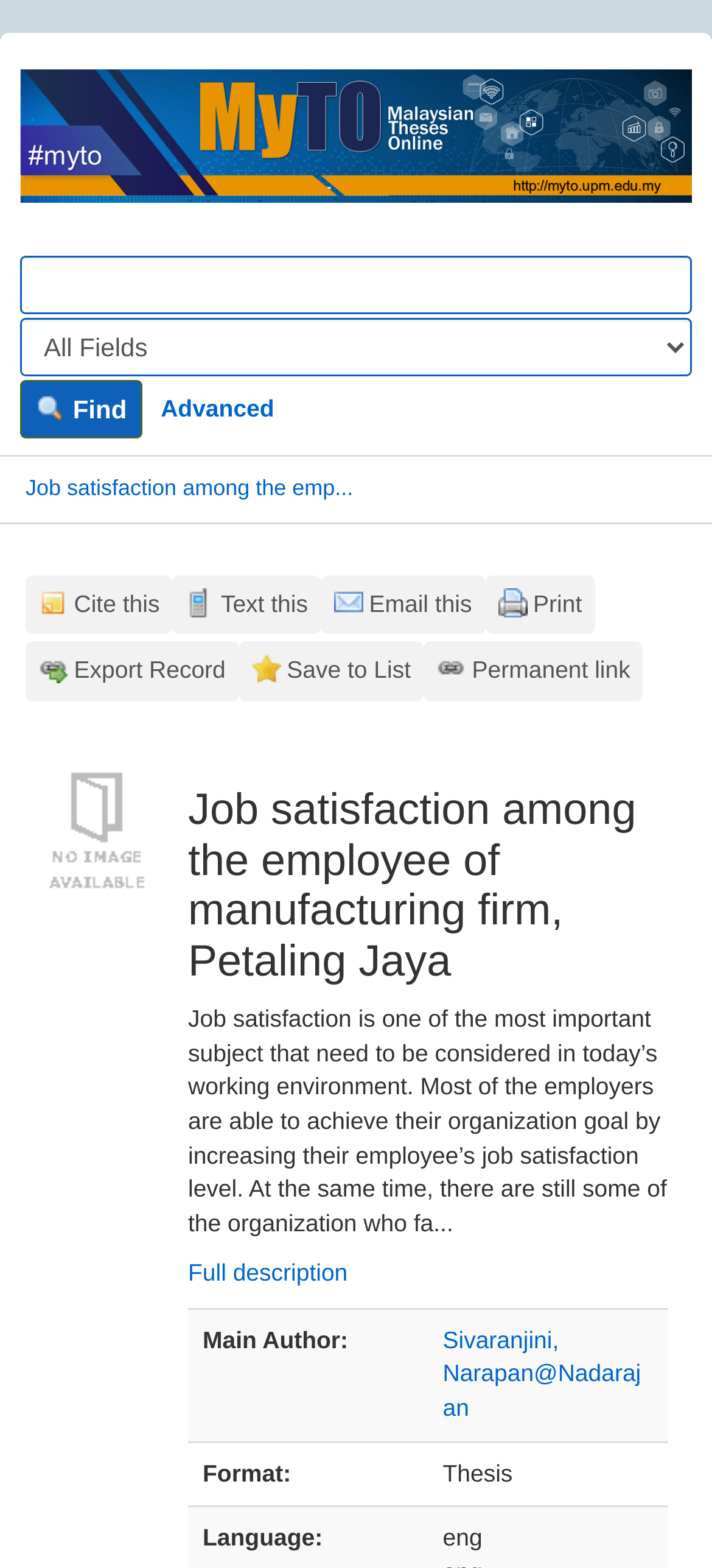Given the element description Full description, specify the bounding box coordinates of the corresponding UI element in the format (top-left x, top-left y, bottom-right x, bottom-right y). All values must be between 0 and 1.

[0.264, 0.803, 0.488, 0.821]